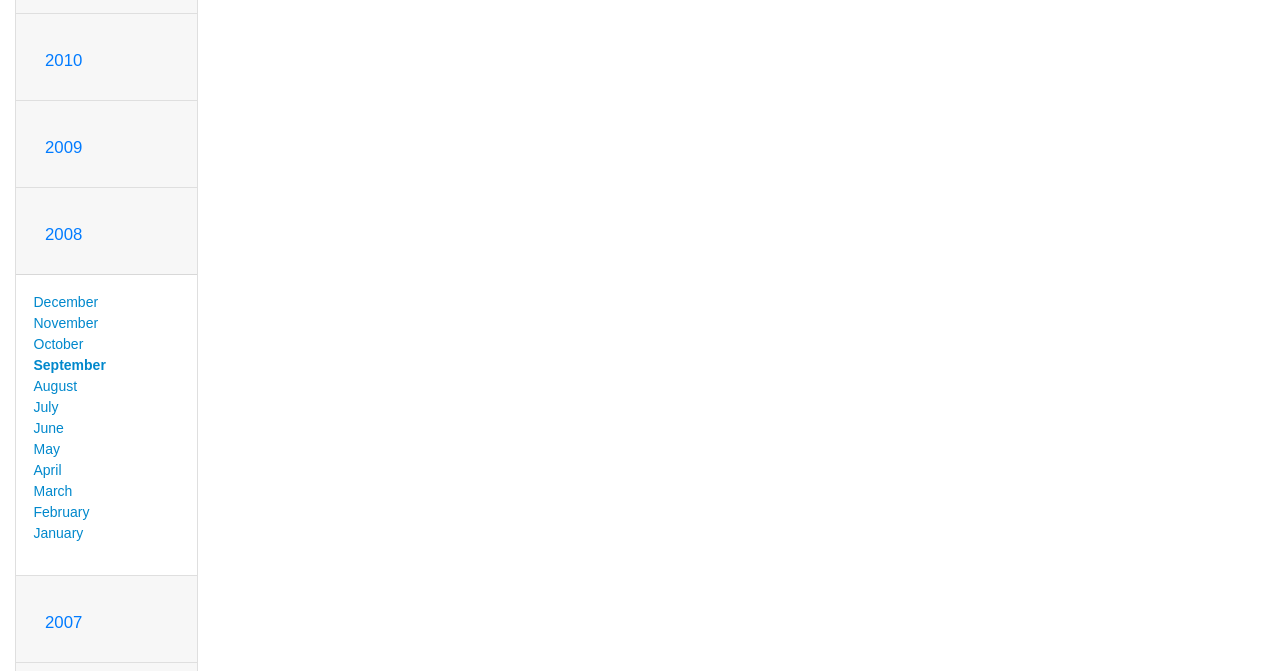Identify the bounding box coordinates of the element that should be clicked to fulfill this task: "Click on December". The coordinates should be provided as four float numbers between 0 and 1, i.e., [left, top, right, bottom].

[0.026, 0.438, 0.077, 0.462]